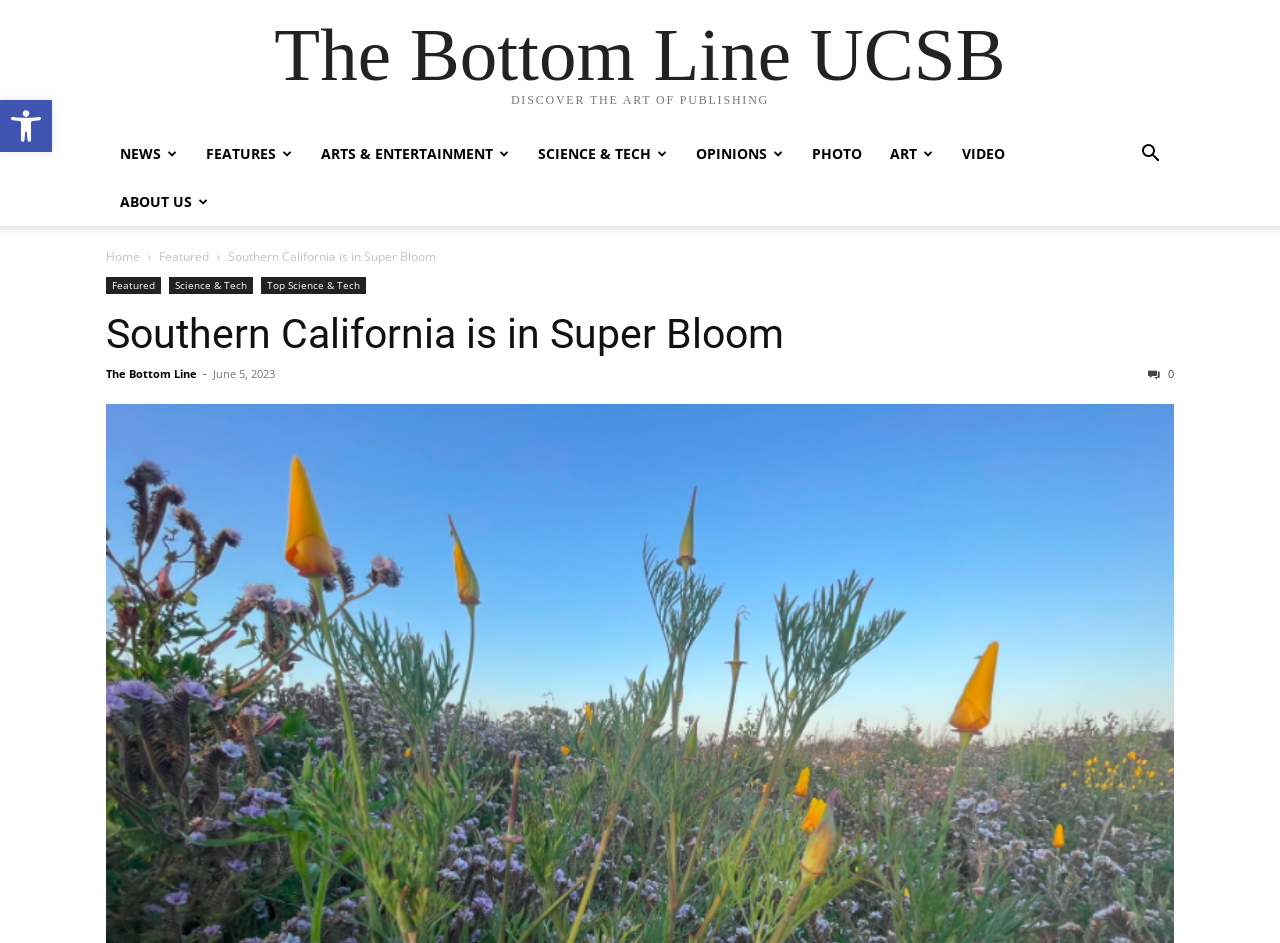Describe every aspect of the webpage comprehensively.

The webpage is an article from The Bottom Line UCSB, with the title "Southern California is in Super Bloom". At the top left corner, there is a button to open the toolbar accessibility tools, accompanied by a small image. Next to it, there is a link to The Bottom Line UCSB.

Below the title, there is a horizontal navigation menu with links to different sections, including NEWS, FEATURES, ARTS & ENTERTAINMENT, SCIENCE & TECH, OPINIONS, PHOTO, ART, VIDEO, and ABOUT US. Each link has a small icon next to it.

On the left side of the page, there are links to Home, Featured, and a heading that repeats the title of the article. Below the heading, there are links to Featured, Science & Tech, and Top Science & Tech.

The main content of the article starts with a heading that repeats the title, followed by the article text. The article discusses the super bloom phenomenon in Southern California, mentioning the heavy rain season and the resulting colorful petals and lively plants.

At the bottom of the article, there is information about the publication, including the date "June 5, 2023", and a link to The Bottom Line. There is also a button with a share icon at the bottom right corner.